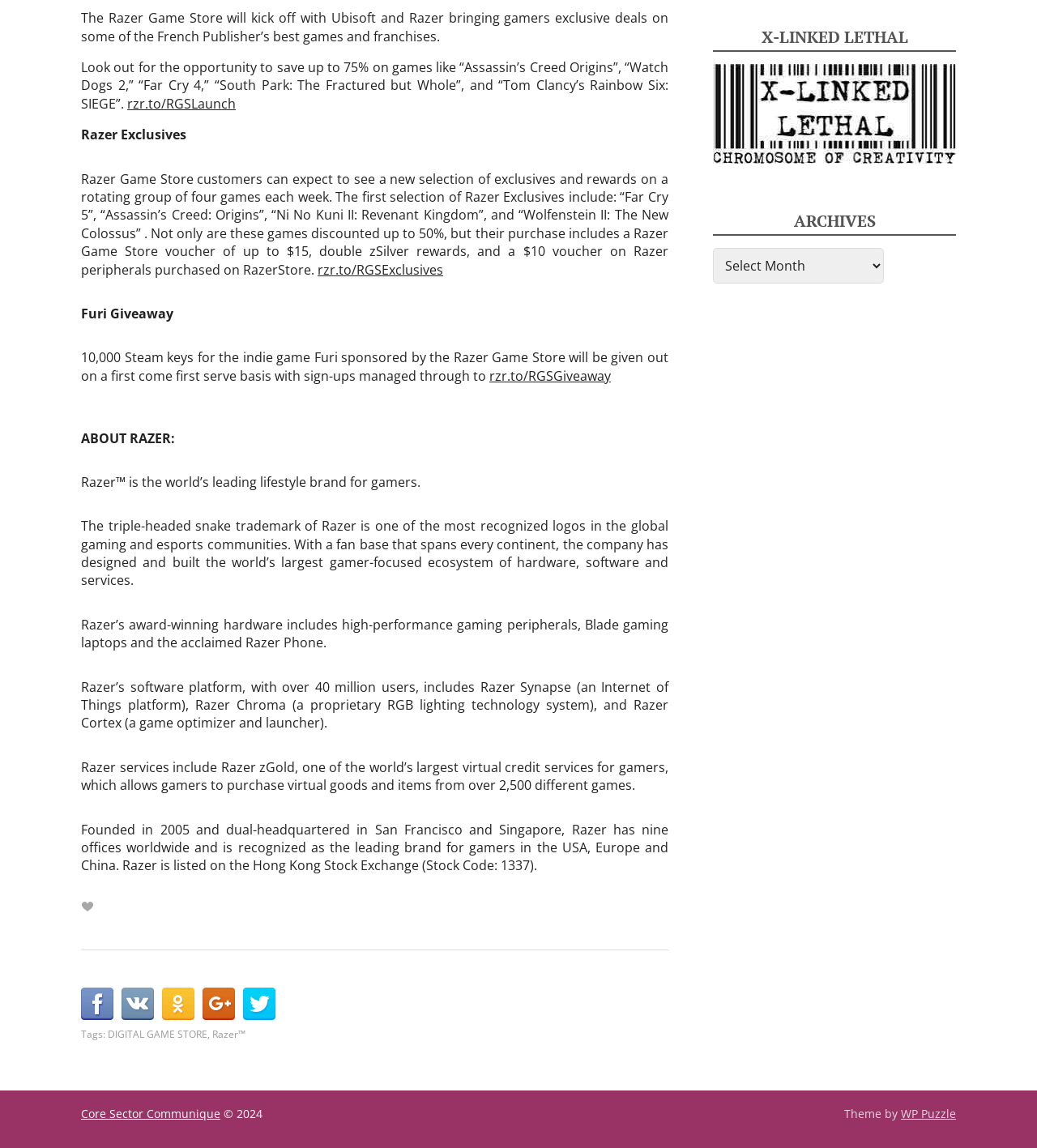Provide a one-word or short-phrase answer to the question:
What is Razer zGold?

Virtual credit service